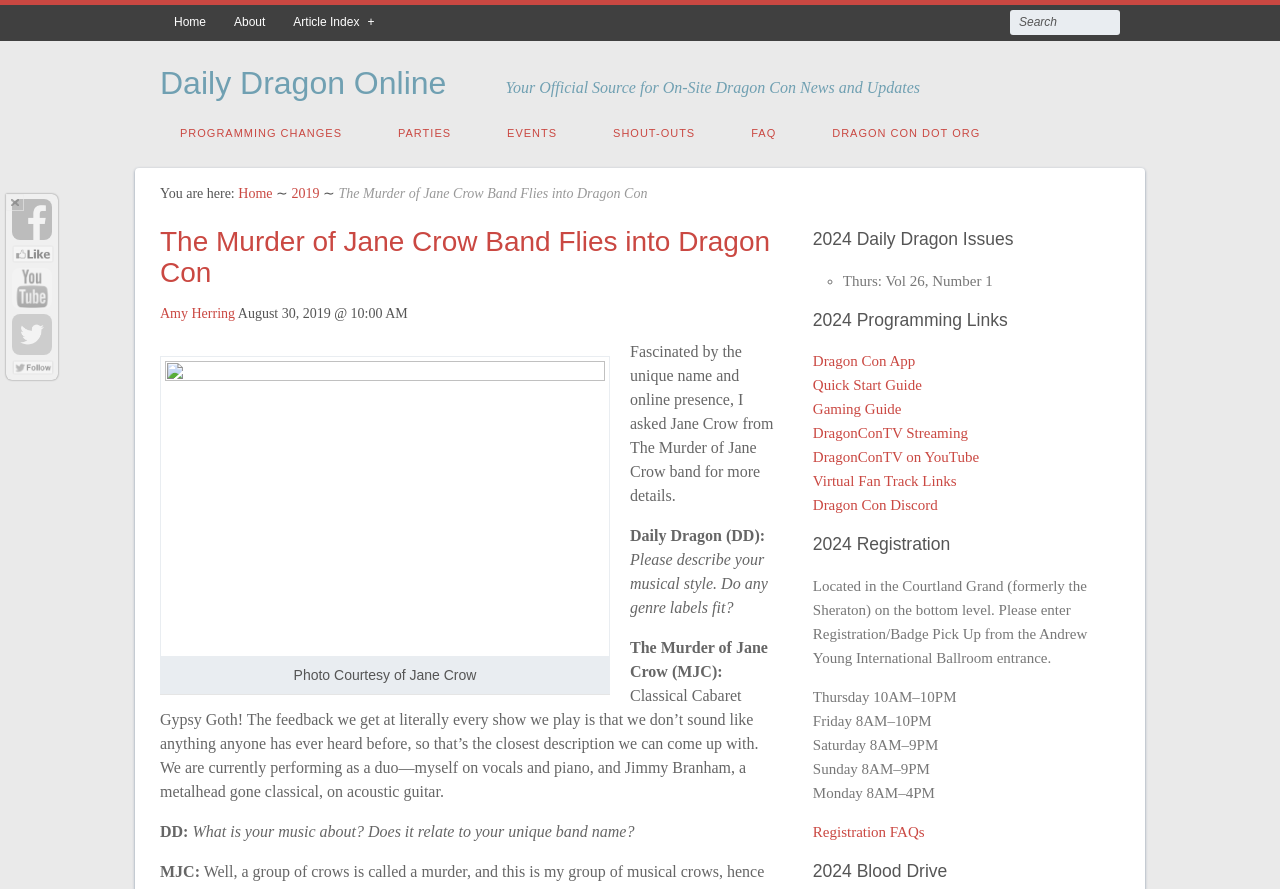Refer to the image and provide an in-depth answer to the question:
What is the location of the Registration/Badge Pick Up mentioned in the article?

The article mentions the location of the Registration/Badge Pick Up as the 'Courtland Grand (formerly the Sheraton) on the bottom level', which is displayed in the section about 2024 Registration.